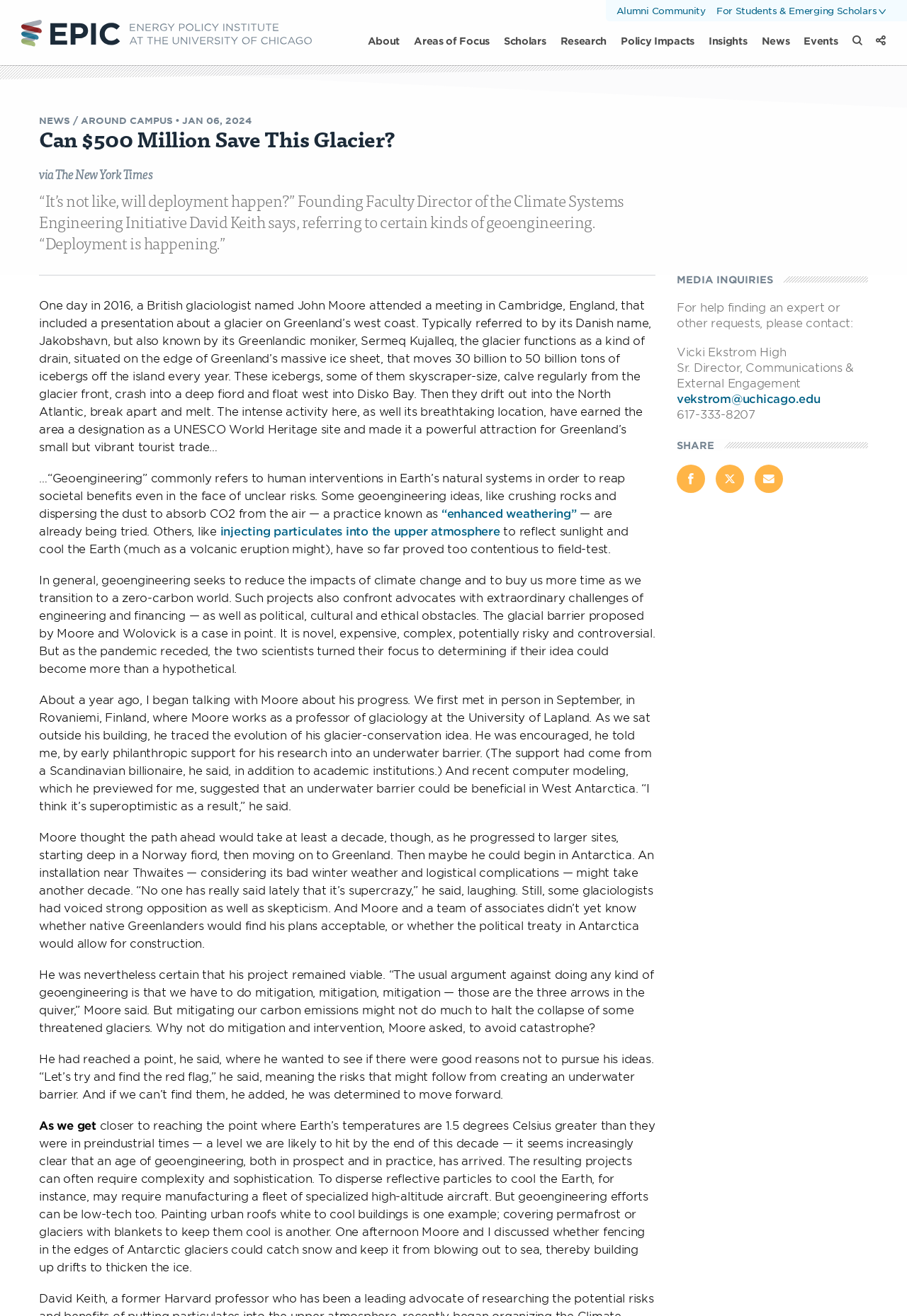What is the name of the glacier mentioned in the article?
Refer to the image and offer an in-depth and detailed answer to the question.

The article mentions a glacier on Greenland's west coast, referred to by its Danish name, Jakobshavn, and also known by its Greenlandic moniker, Sermeq Kujalleq.